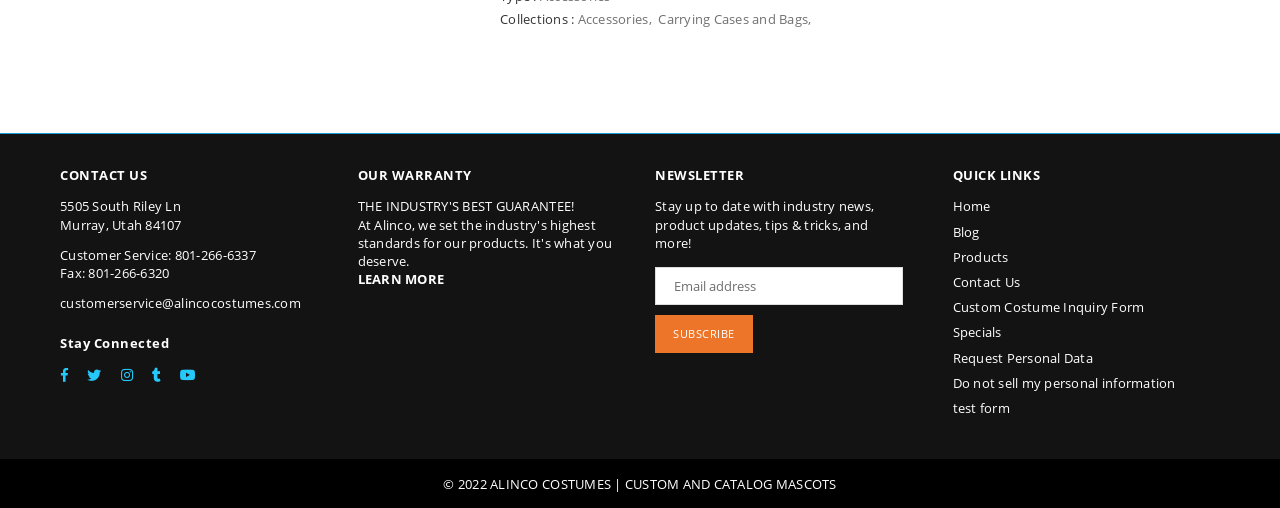What is the warranty policy of the company?
Answer the question with a detailed explanation, including all necessary information.

The company's warranty policy can be learned more about by clicking on the 'LEARN MORE' link in the 'OUR WARRANTY' section.